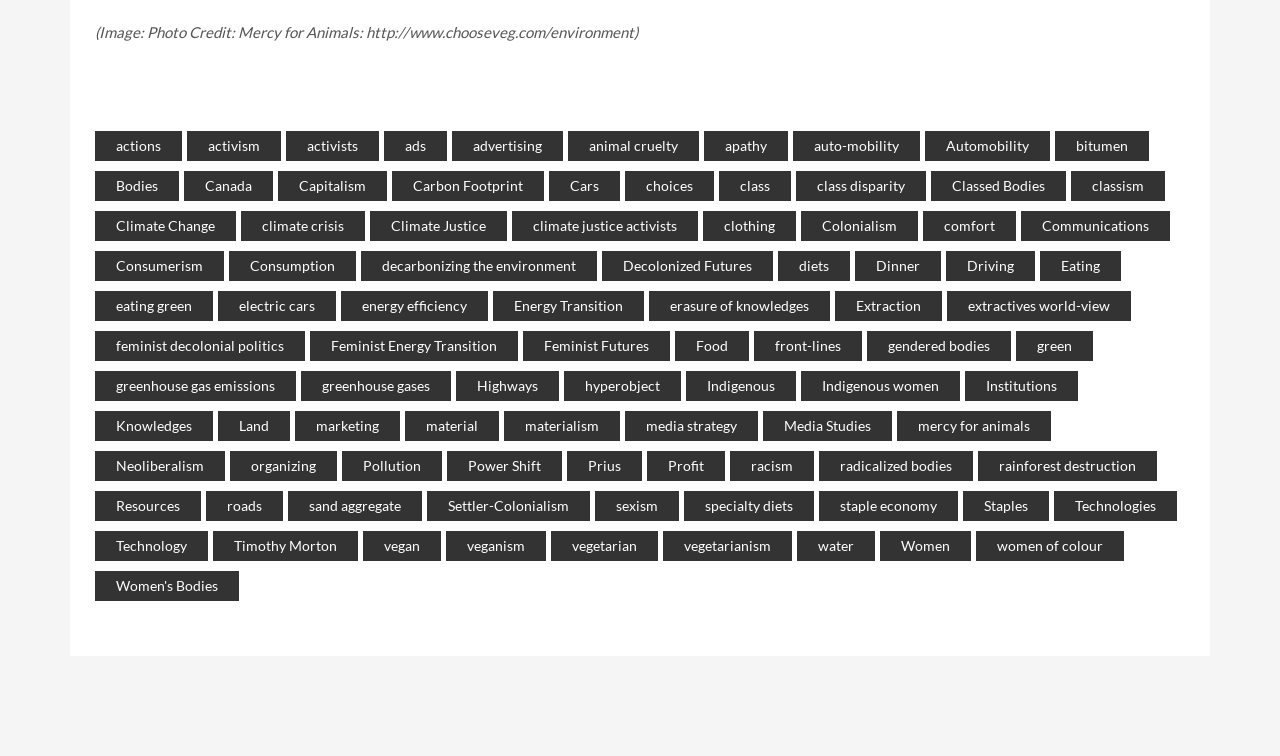Is the webpage focused on a specific geographic region?
Please use the image to deliver a detailed and complete answer.

Although there is a link to 'Canada' on the webpage, the majority of the links do not suggest a focus on a specific geographic region, indicating that the webpage is not focused on a particular region.